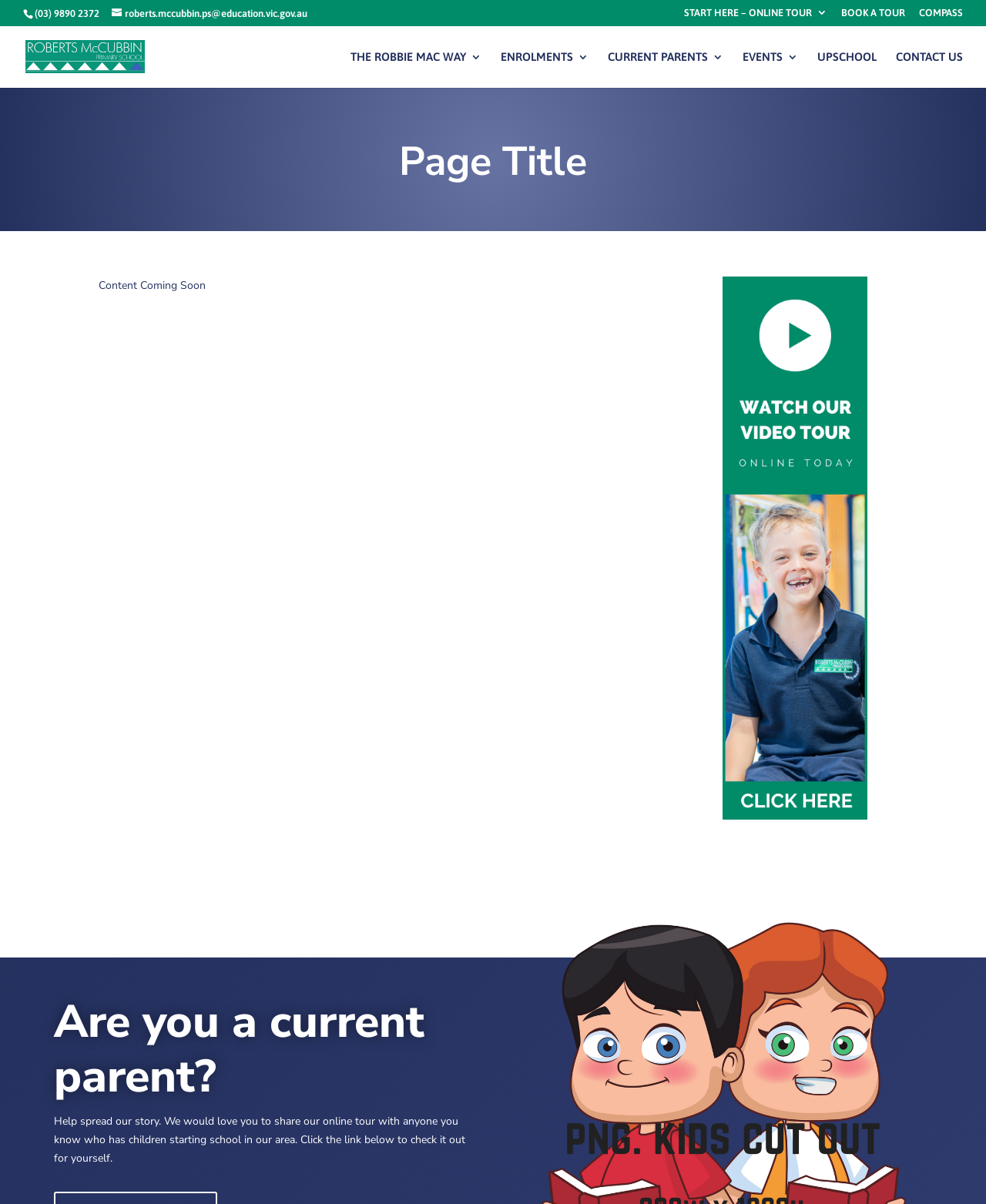What is the phone number of Roberts McCubbin Primary School?
Provide a detailed and well-explained answer to the question.

I found the phone number by looking at the top section of the webpage, where the school's contact information is displayed. The phone number is written in a static text element.